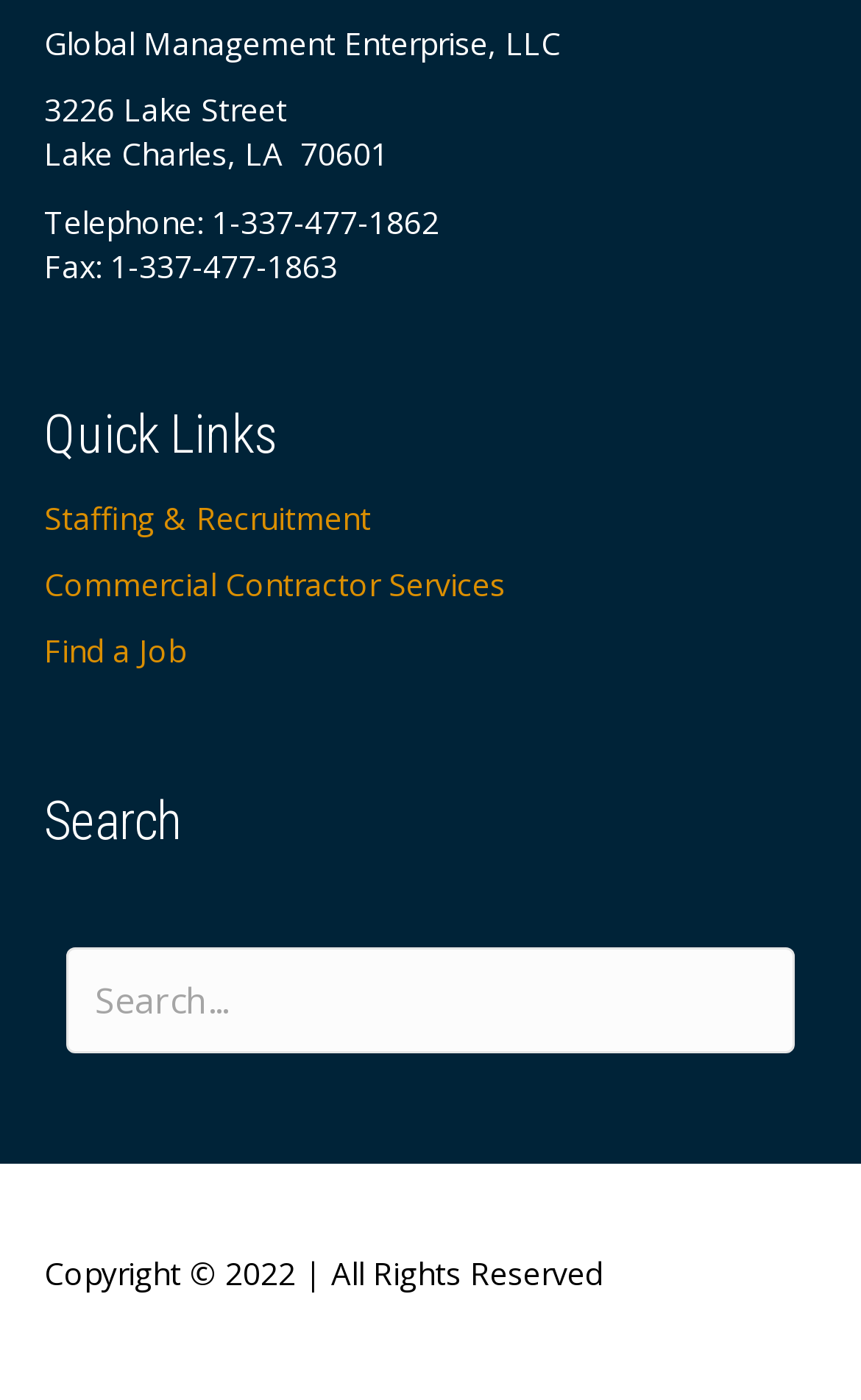Given the element description: "Find a Job", predict the bounding box coordinates of this UI element. The coordinates must be four float numbers between 0 and 1, given as [left, top, right, bottom].

[0.051, 0.45, 0.215, 0.48]